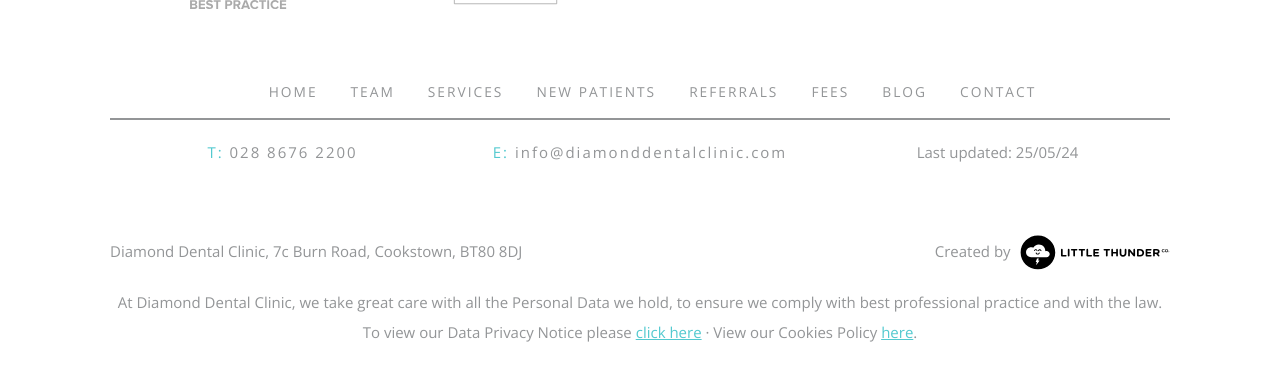Specify the bounding box coordinates of the area to click in order to follow the given instruction: "Click the 'Contact Us' menu item."

None